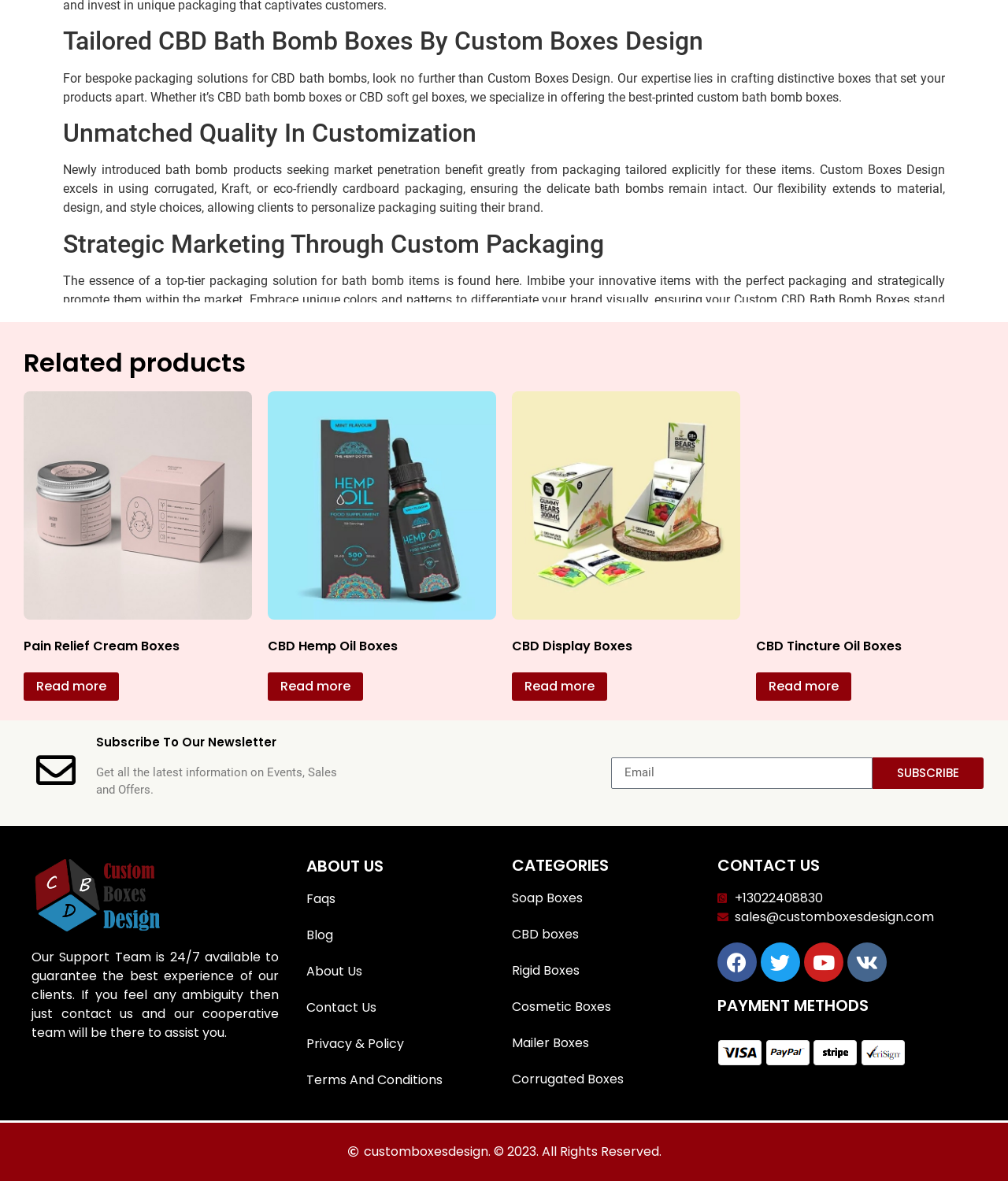Extract the bounding box of the UI element described as: "Log In".

None